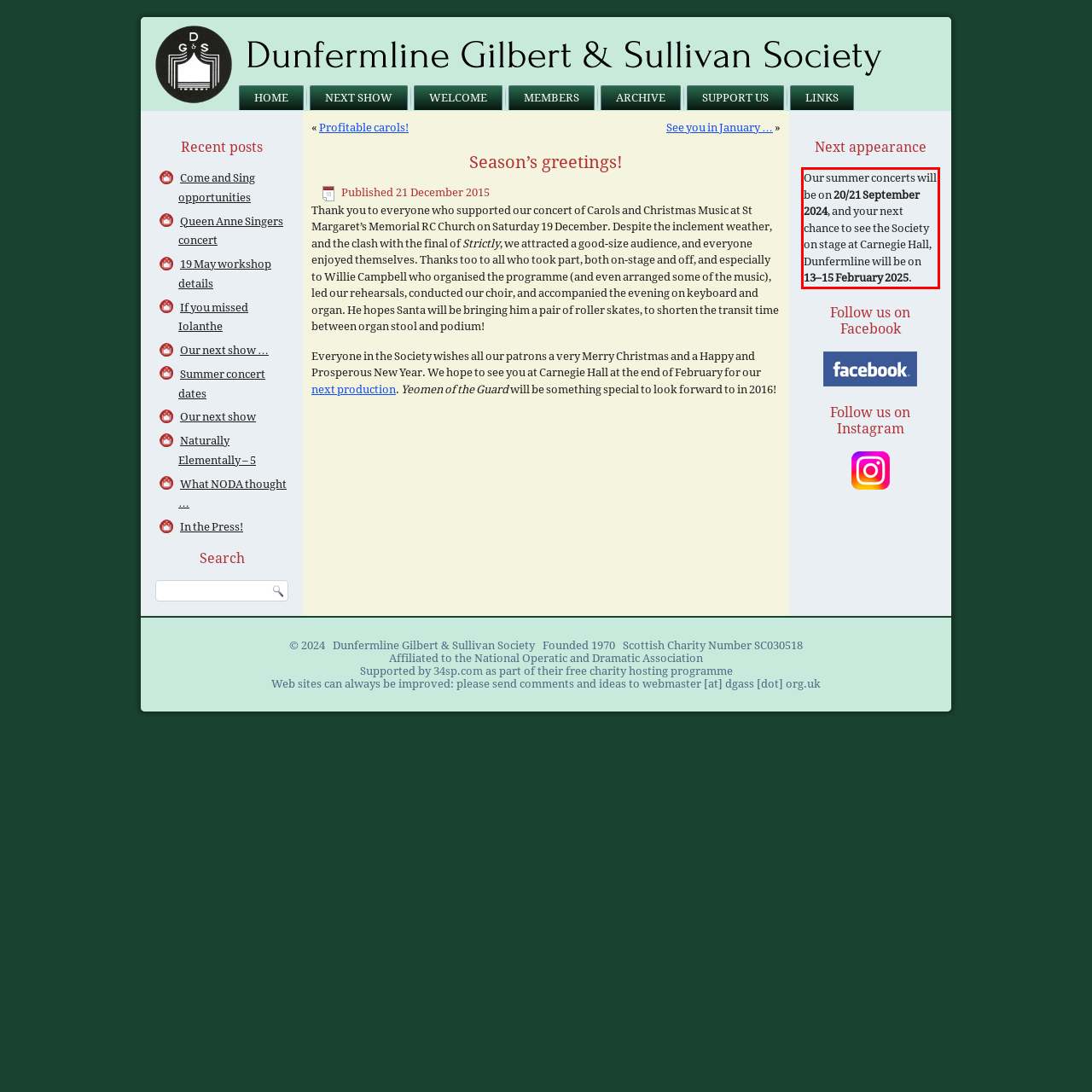Extract and provide the text found inside the red rectangle in the screenshot of the webpage.

Our summer concerts will be on 20/21 September 2024, and your next chance to see the Society on stage at Carnegie Hall, Dunfermline will be on 13–15 February 2025.